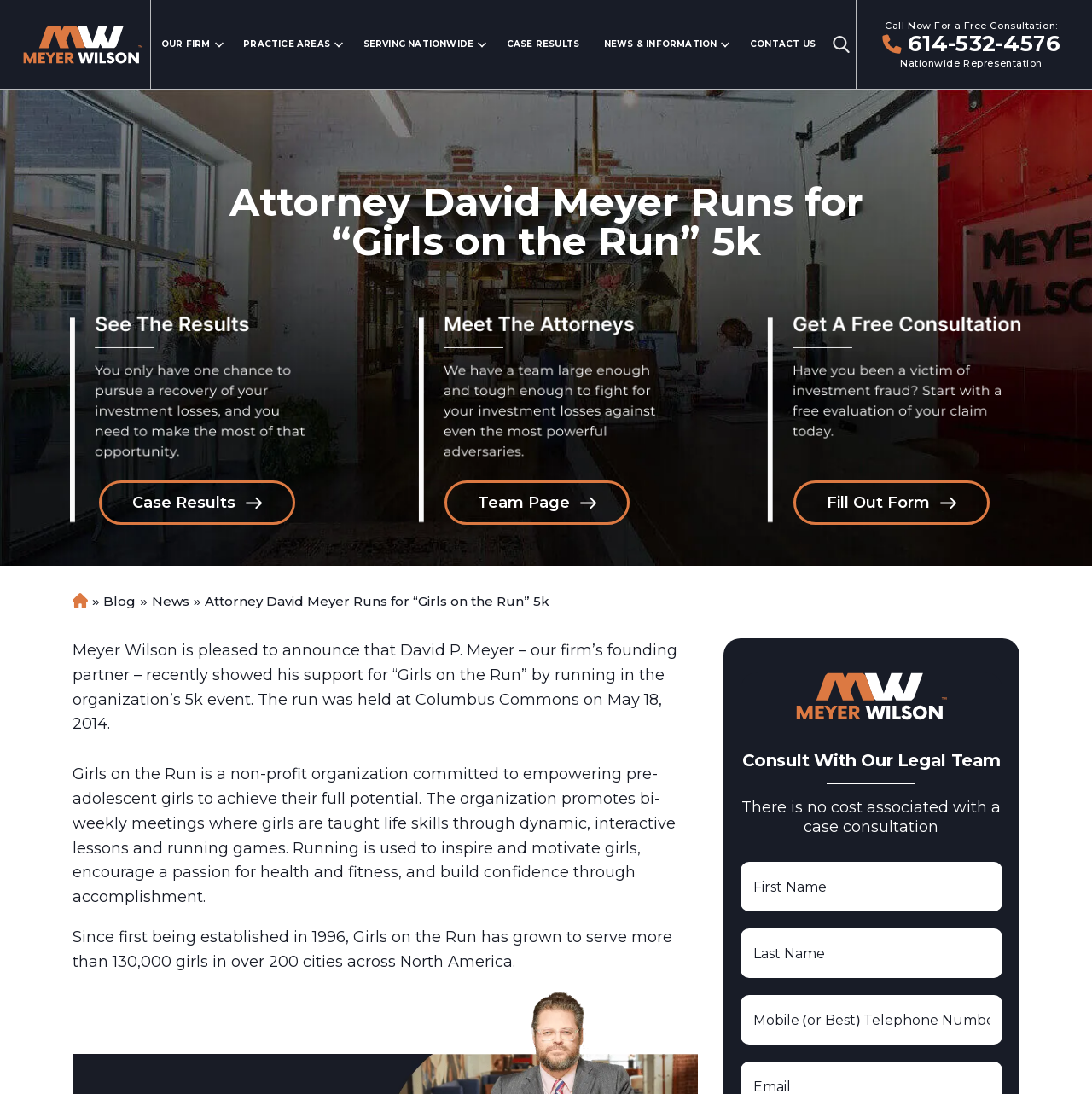Carefully examine the image and provide an in-depth answer to the question: In which states does the law firm serve?

I found a section on the webpage with links to different regions, including 'Northeastern States' and 'Midwestern States', which are likely to be the areas where the law firm serves.